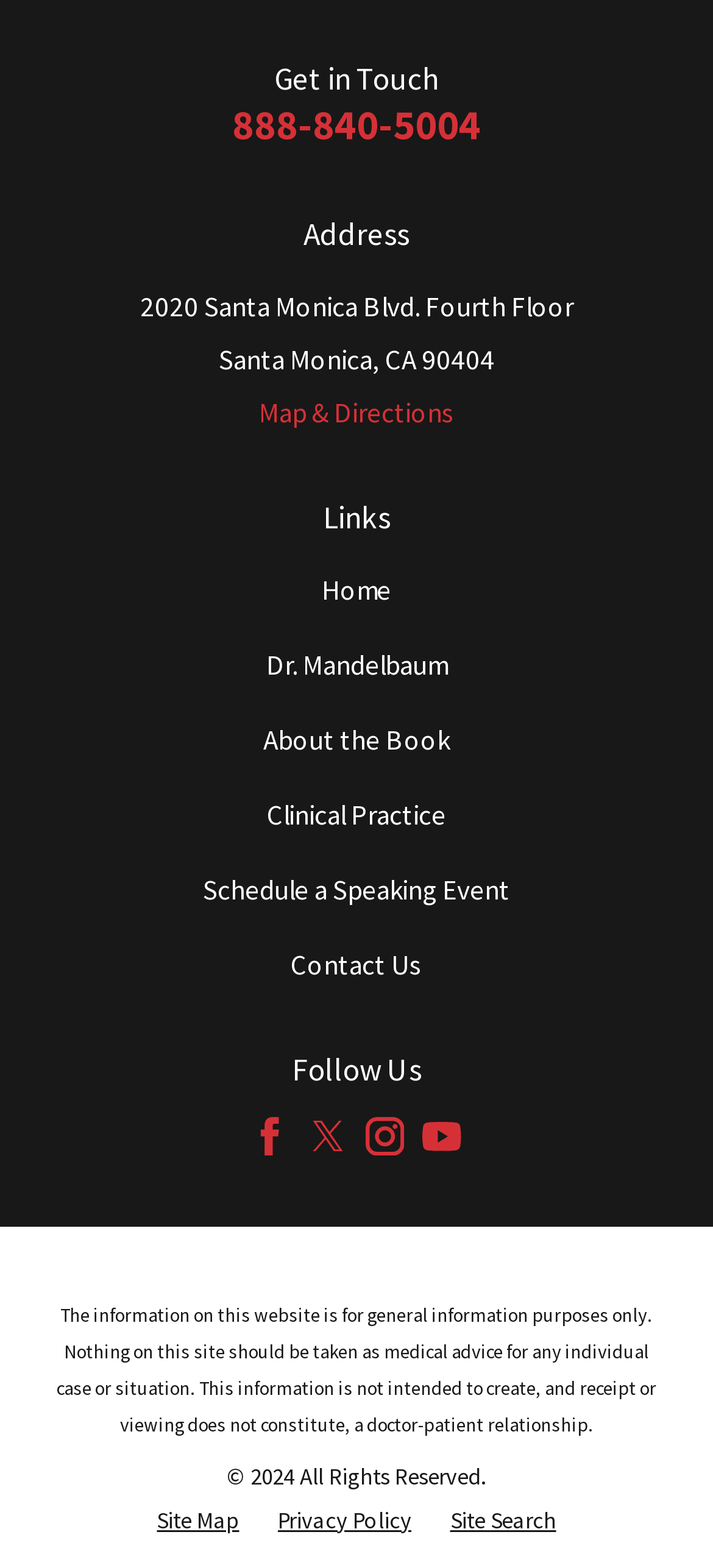Identify the bounding box coordinates of the section that should be clicked to achieve the task described: "Follow on Facebook".

[0.352, 0.712, 0.407, 0.737]